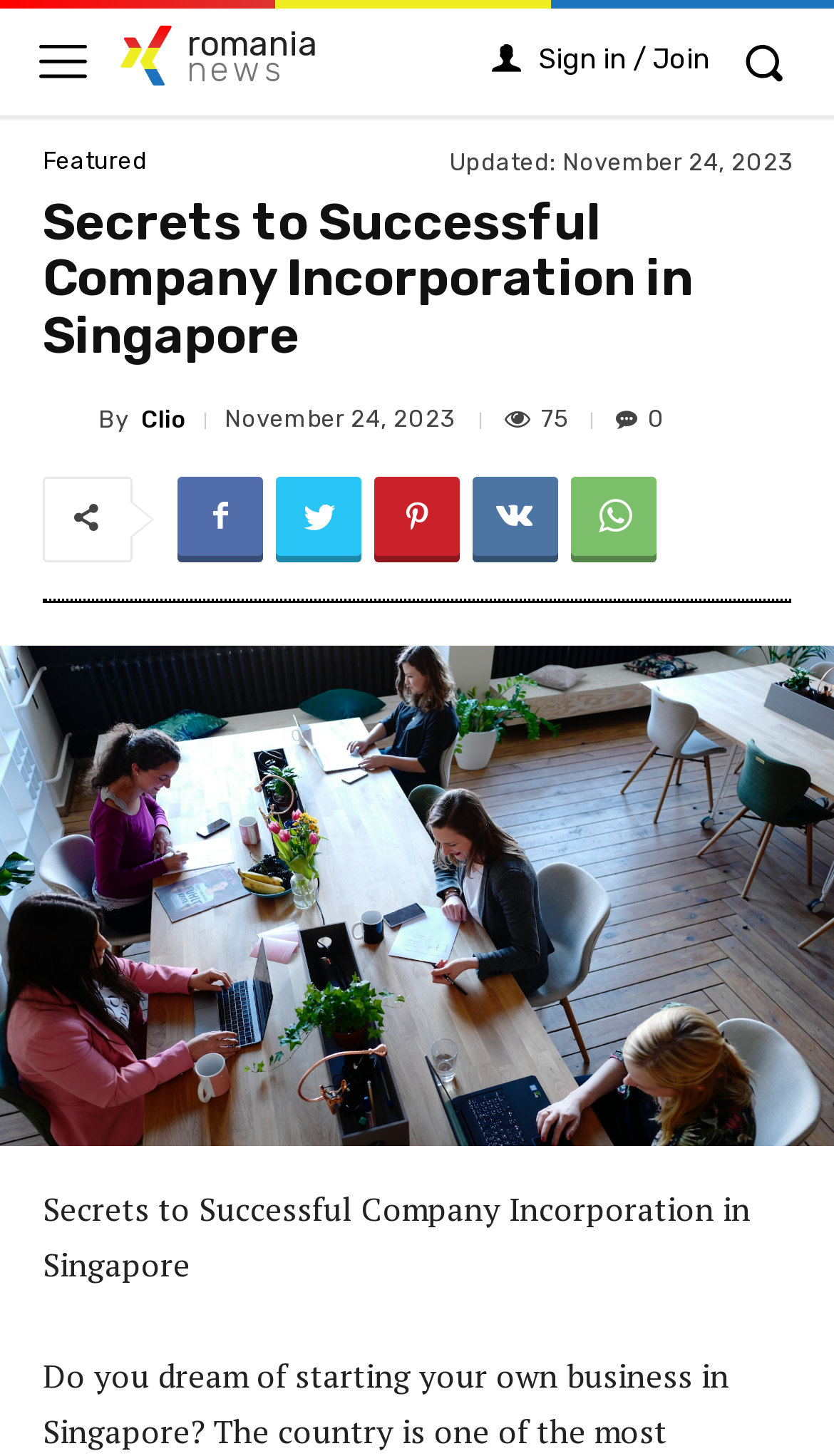Convey a detailed summary of the webpage, mentioning all key elements.

The webpage appears to be a blog post titled "Secrets to Successful Company Incorporation in Singapore" with a focus on providing insider insights for a thriving venture. 

At the top right corner, there is a search button accompanied by a small image. On the top left corner, there is a menu button with an image. Next to the menu button, there is a link to "romania news". 

On the top right side, there is a "Sign in / Join" link, which is followed by a "Featured" link and a timestamp indicating the post was updated on November 24, 2023. 

The main heading of the blog post is centered at the top, with the title "Secrets to Successful Company Incorporation in Singapore". Below the heading, there is a link to "Clio", followed by the author's name, also linked to "Clio". 

The post's timestamp is displayed again, indicating it was published on November 24, 2023. There is a text "75" which might represent the number of views or comments. Next to it, there is a link with a zero icon. 

Below these elements, there are five social media links, each represented by an icon. At the bottom of the page, there is a repetition of the blog post title.